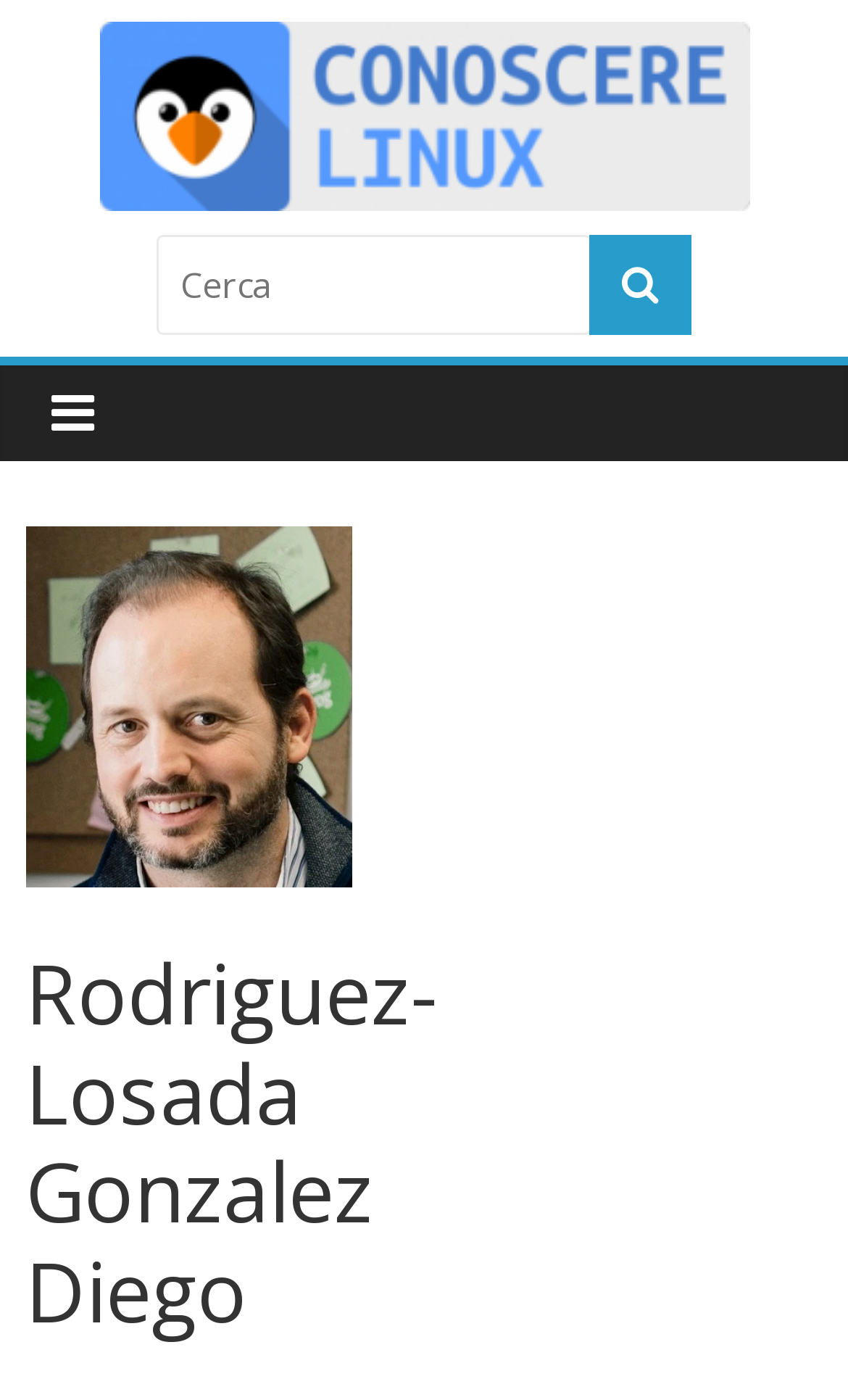Determine the bounding box coordinates of the UI element that matches the following description: "alt="Conoscerelinux"". The coordinates should be four float numbers between 0 and 1 in the format [left, top, right, bottom].

[0.117, 0.017, 0.883, 0.051]